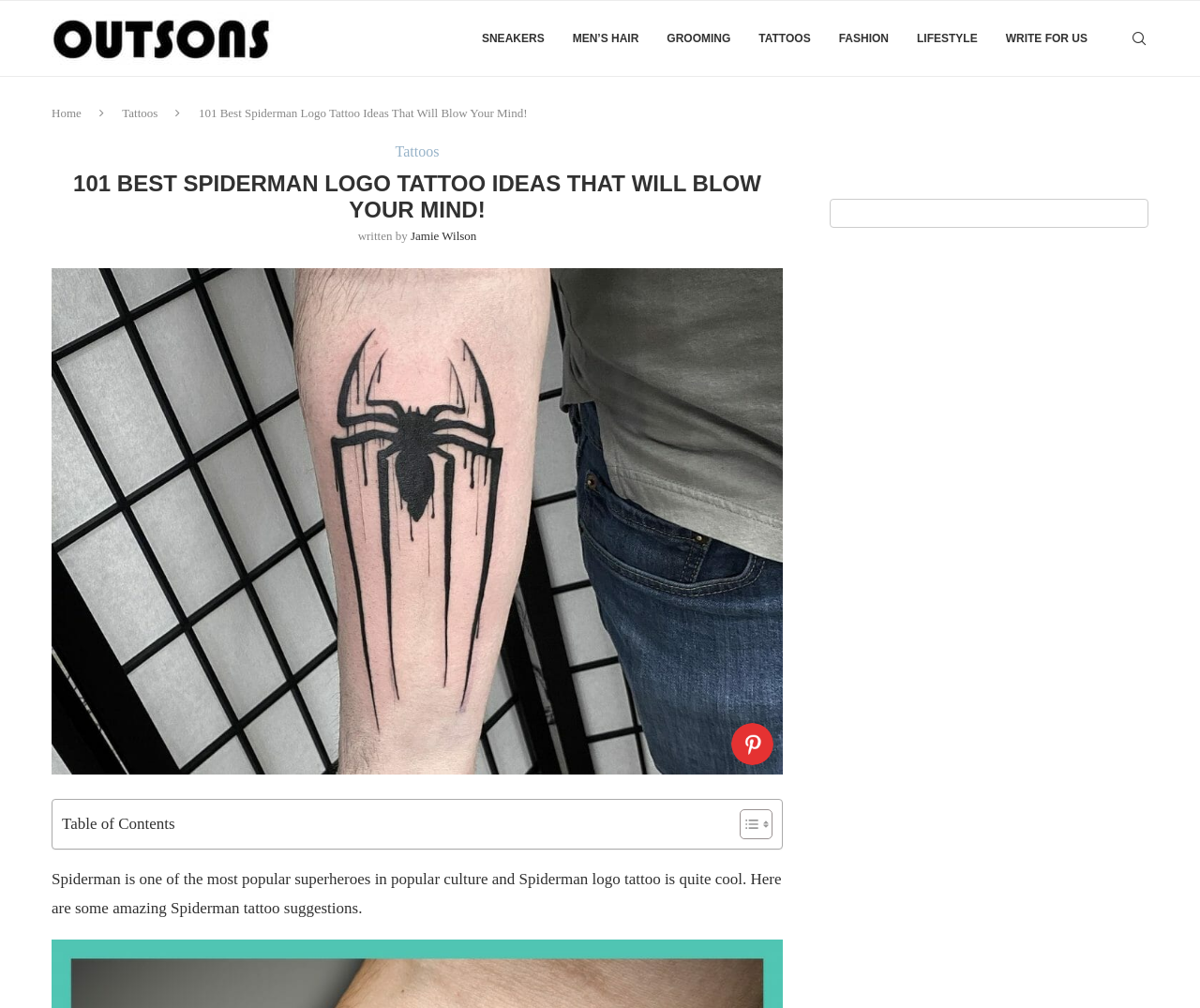Find the bounding box coordinates of the element to click in order to complete this instruction: "read the article written by Jamie Wilson". The bounding box coordinates must be four float numbers between 0 and 1, denoted as [left, top, right, bottom].

[0.342, 0.227, 0.397, 0.241]